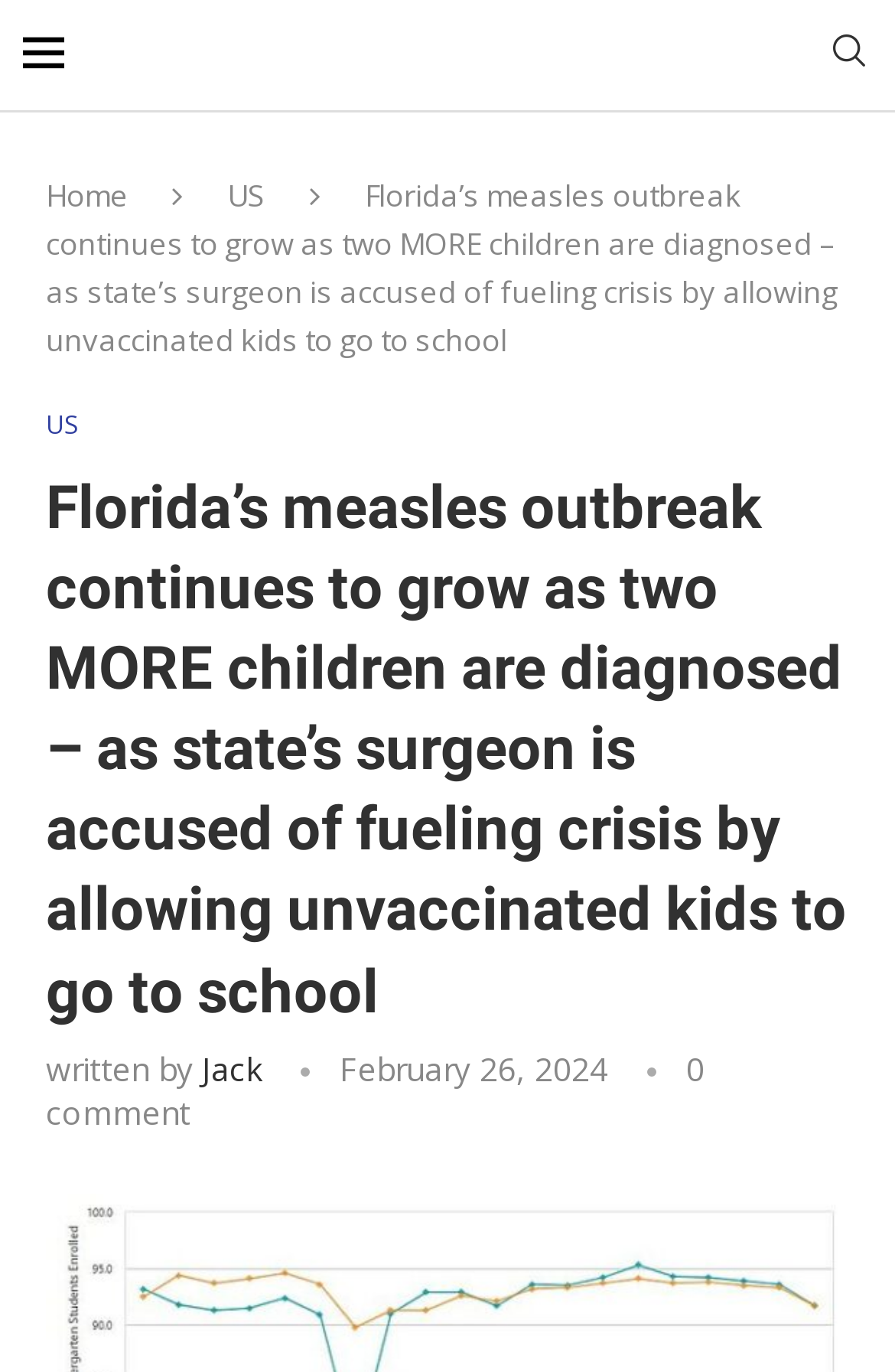What is the topic of the article related to?
Please utilize the information in the image to give a detailed response to the question.

The topic of the article can be inferred from the title and content, which discusses the measles outbreak in Florida and its impact on children.